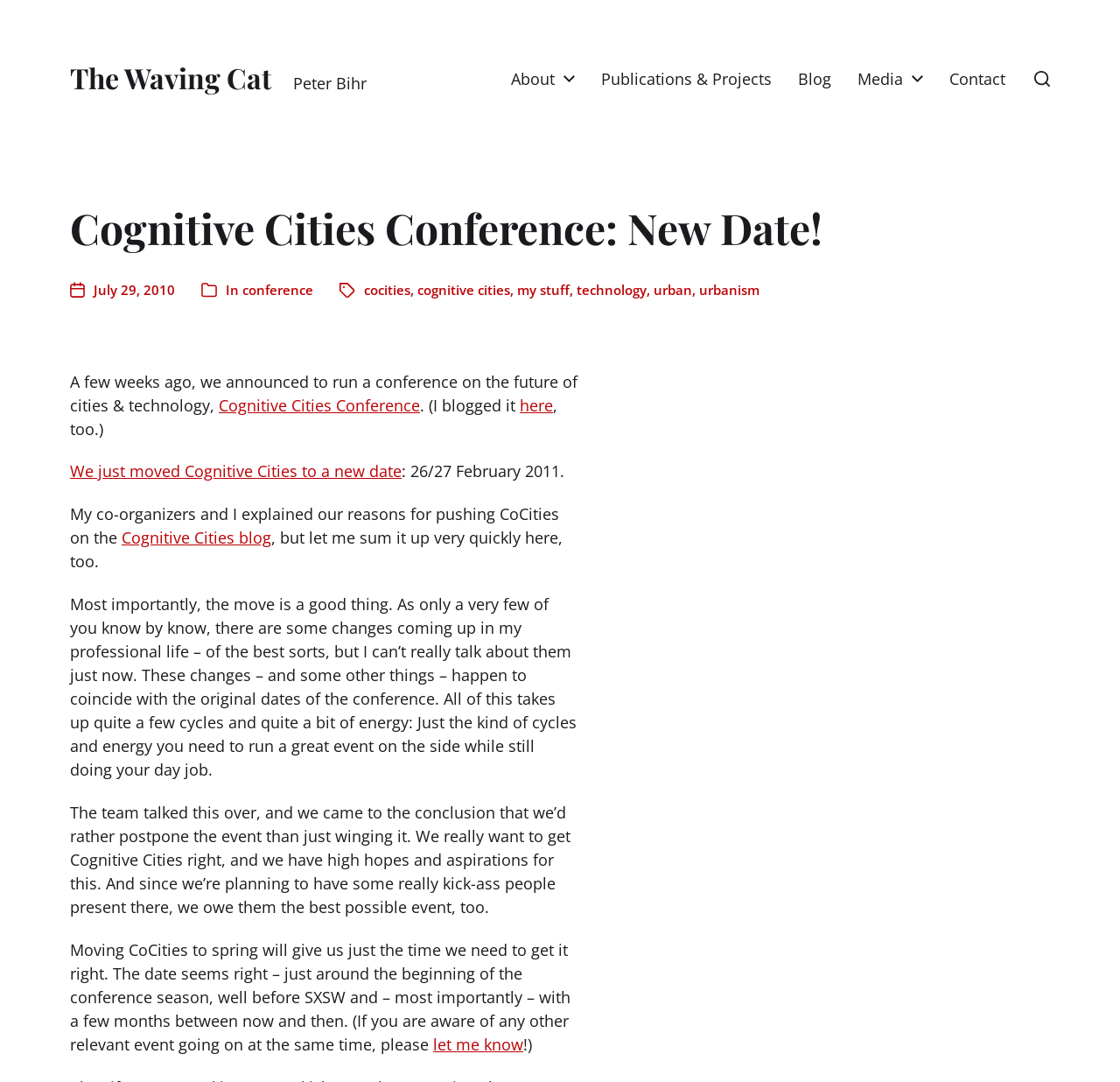Locate the UI element described as follows: "Post date July 29, 2010". Return the bounding box coordinates as four float numbers between 0 and 1 in the order [left, top, right, bottom].

[0.062, 0.259, 0.156, 0.277]